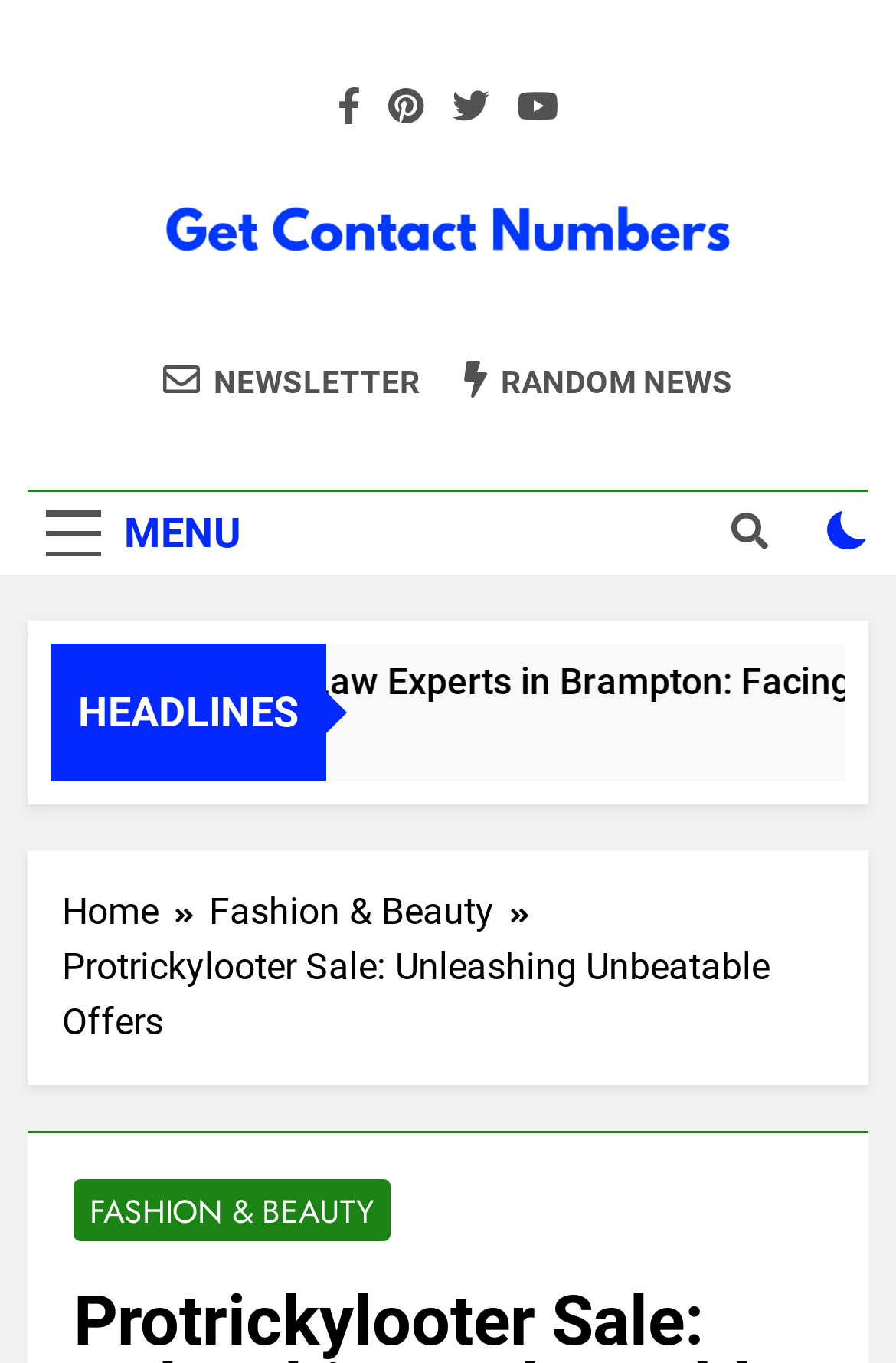Given the element description, predict the bounding box coordinates in the format (top-left x, top-left y, bottom-right x, bottom-right y), using floating point numbers between 0 and 1: 4 days ago4 days ago

[0.223, 0.523, 0.385, 0.555]